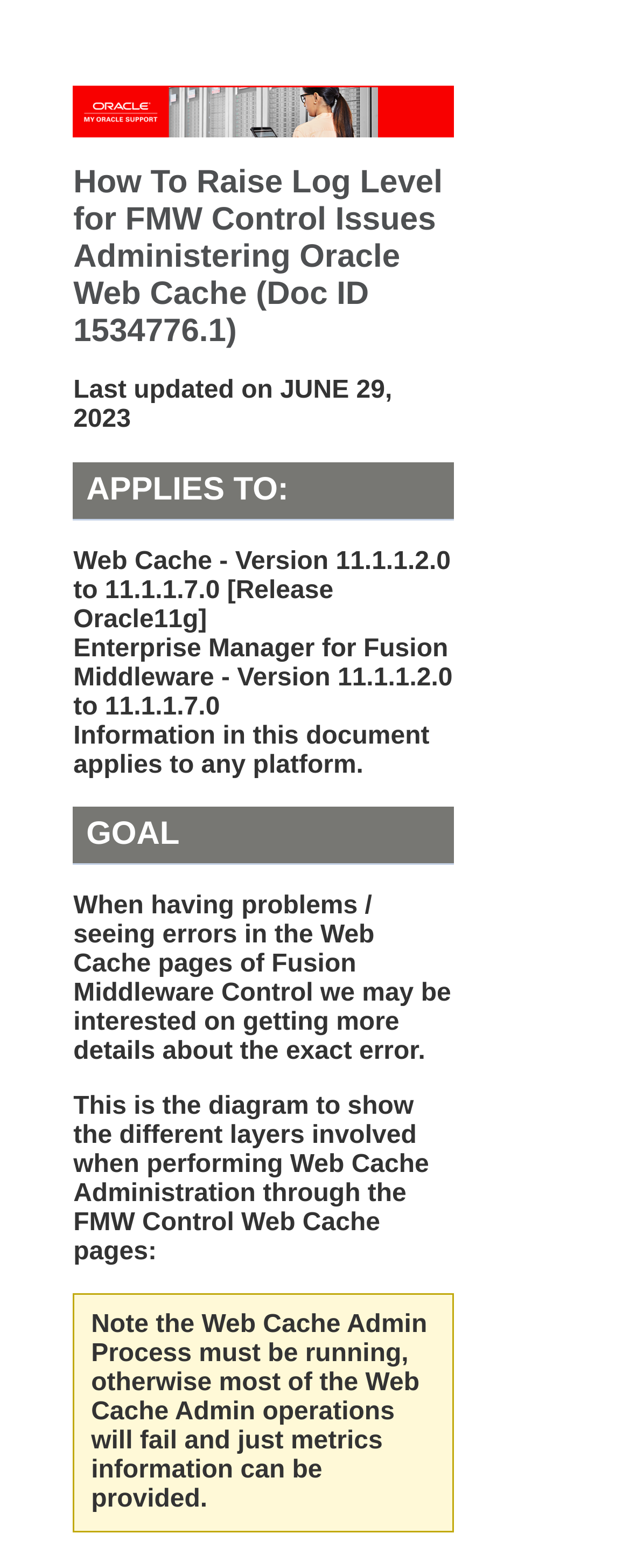What is the goal of the document?
Please answer the question with as much detail and depth as you can.

I found the goal of the document by reading the static text element under the 'GOAL' heading, which says 'When having problems / seeing errors in the Web Cache pages of Fusion Middleware Control we may be interested on getting more details about the exact error.'